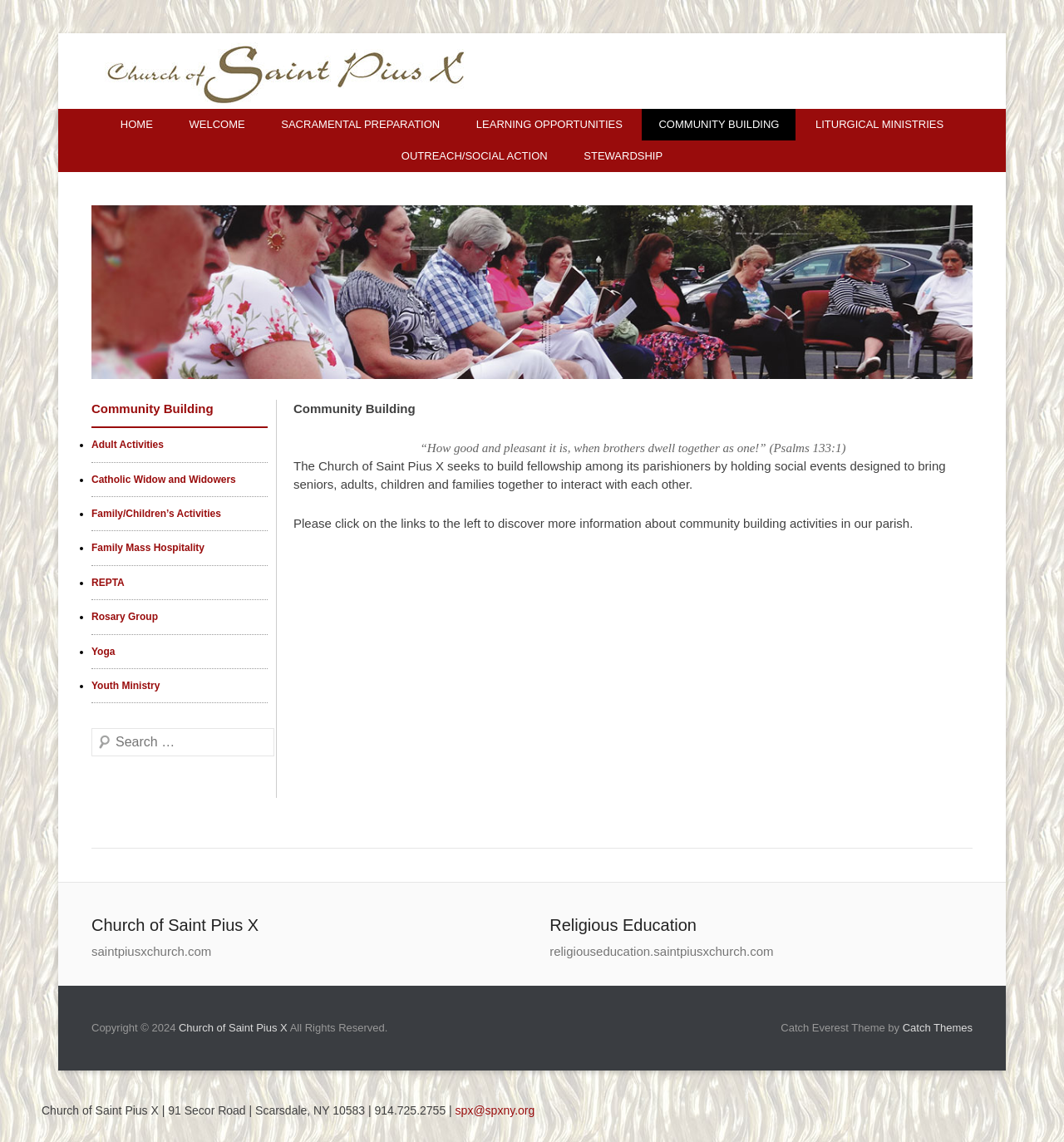Please find the bounding box coordinates of the element that needs to be clicked to perform the following instruction: "Visit the 'Church of Saint Pius X' website". The bounding box coordinates should be four float numbers between 0 and 1, represented as [left, top, right, bottom].

[0.168, 0.895, 0.27, 0.906]